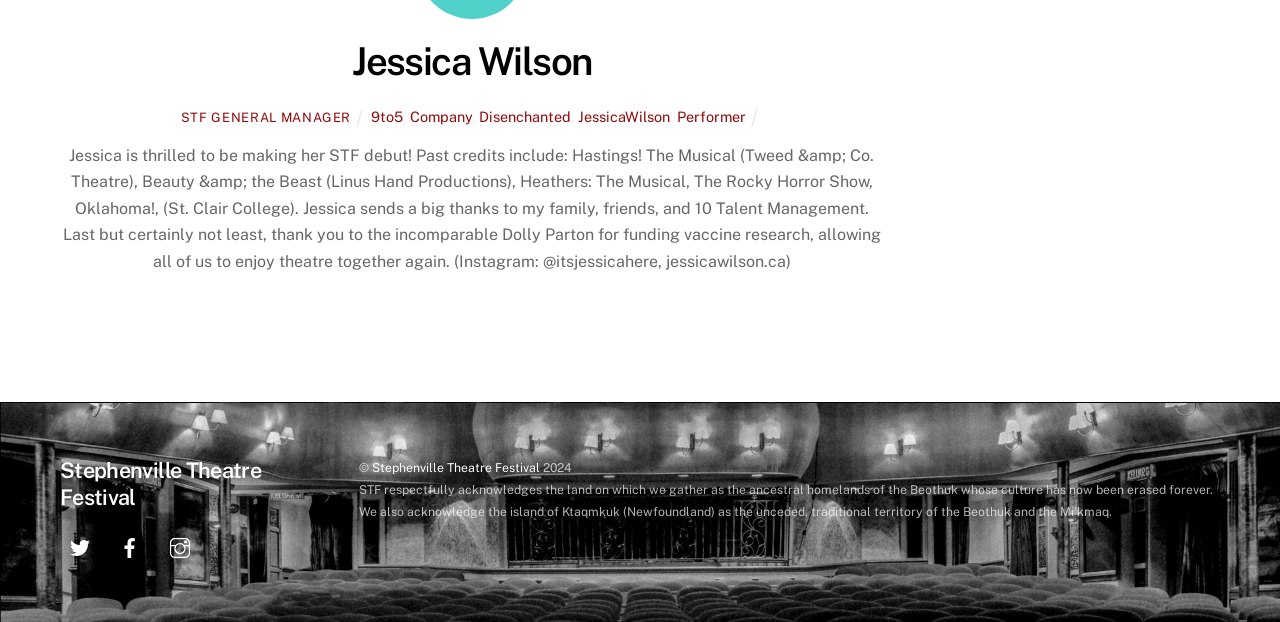Bounding box coordinates must be specified in the format (top-left x, top-left y, bottom-right x, bottom-right y). All values should be floating point numbers between 0 and 1. What are the bounding box coordinates of the UI element described as: STF General Manager

[0.141, 0.176, 0.274, 0.2]